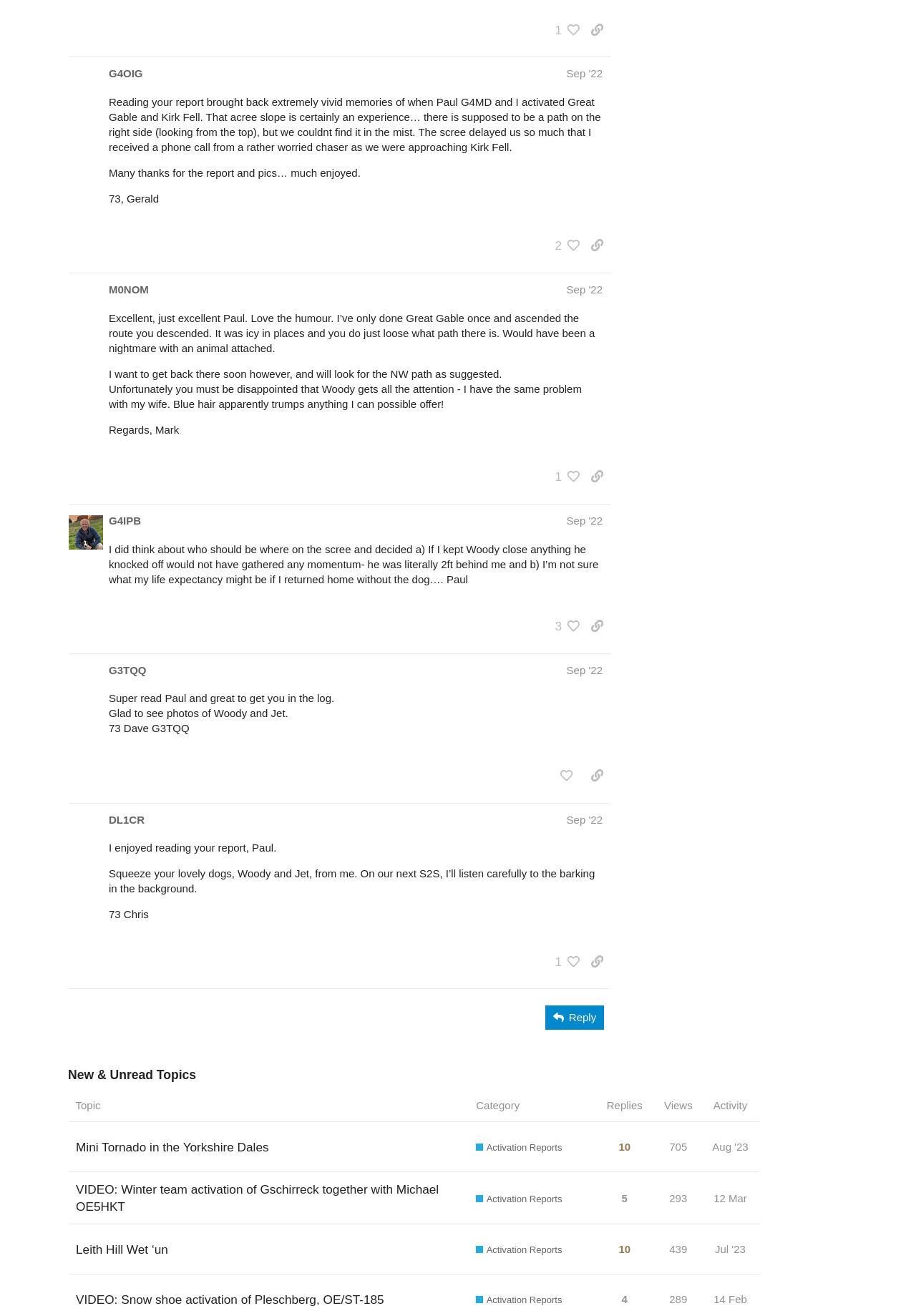What is the view count of the topic 'Mini Tornado in the Yorkshire Dales'?
Refer to the image and respond with a one-word or short-phrase answer.

705